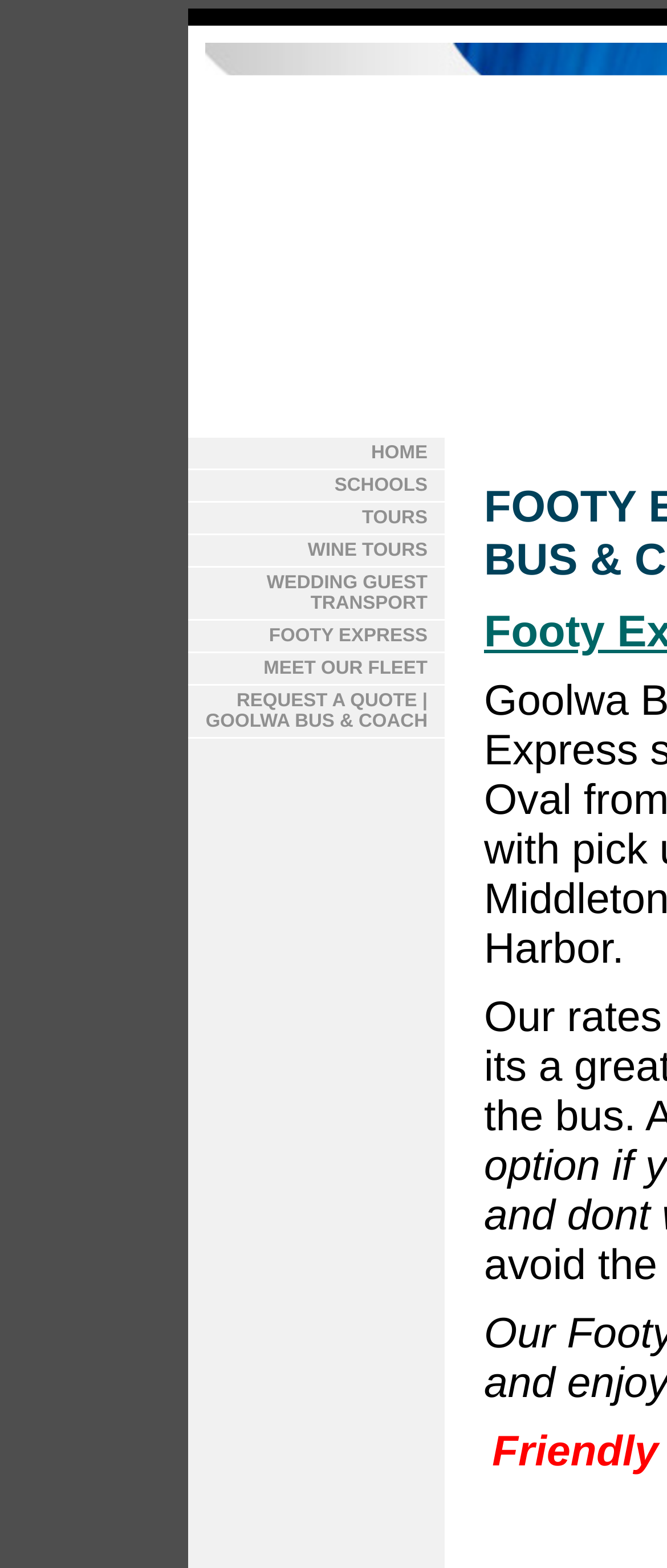Predict the bounding box of the UI element that fits this description: "Tours".

[0.223, 0.321, 0.45, 0.341]